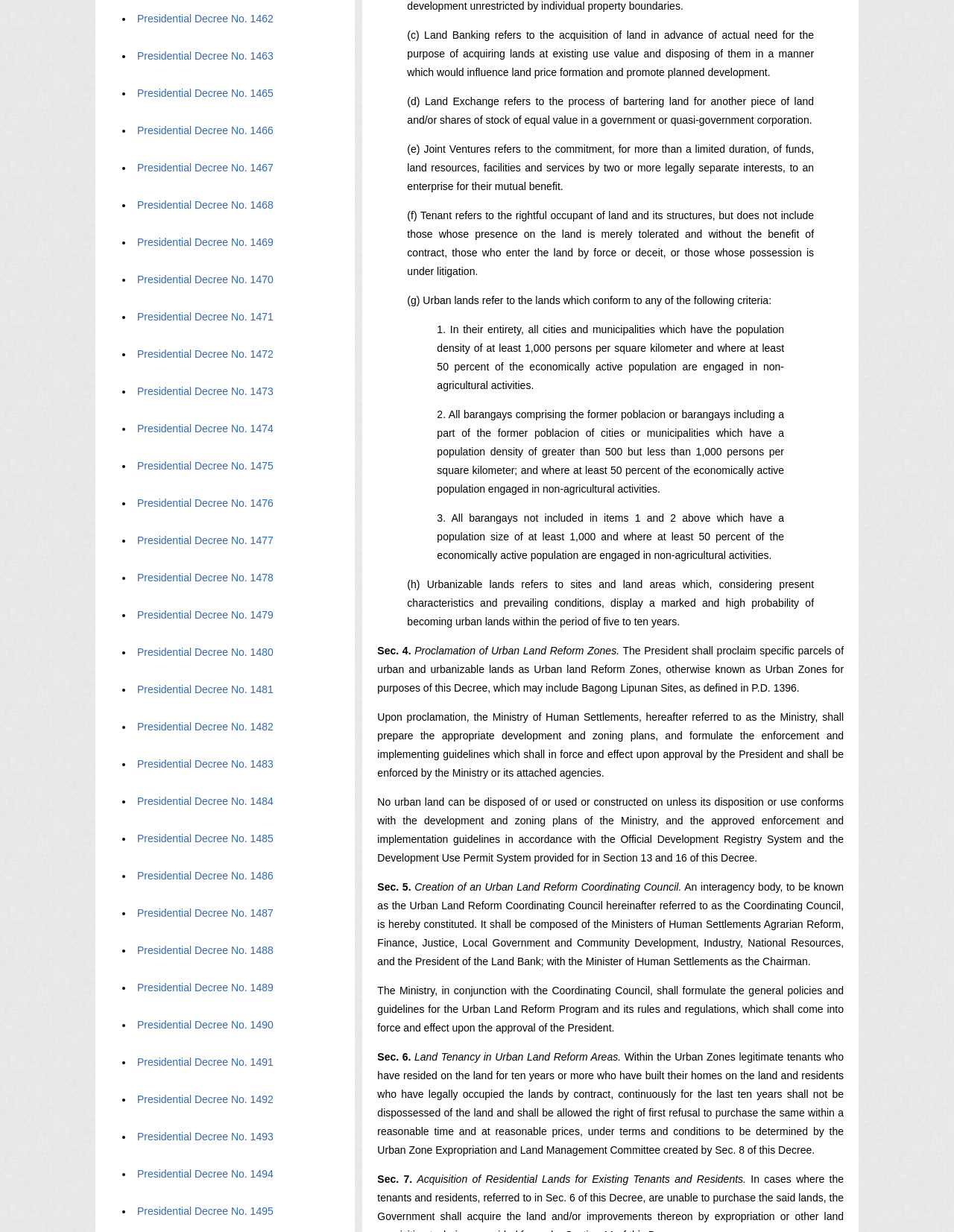Provide the bounding box coordinates of the HTML element described by the text: "Presidential Decree No. 1468".

[0.143, 0.162, 0.287, 0.171]